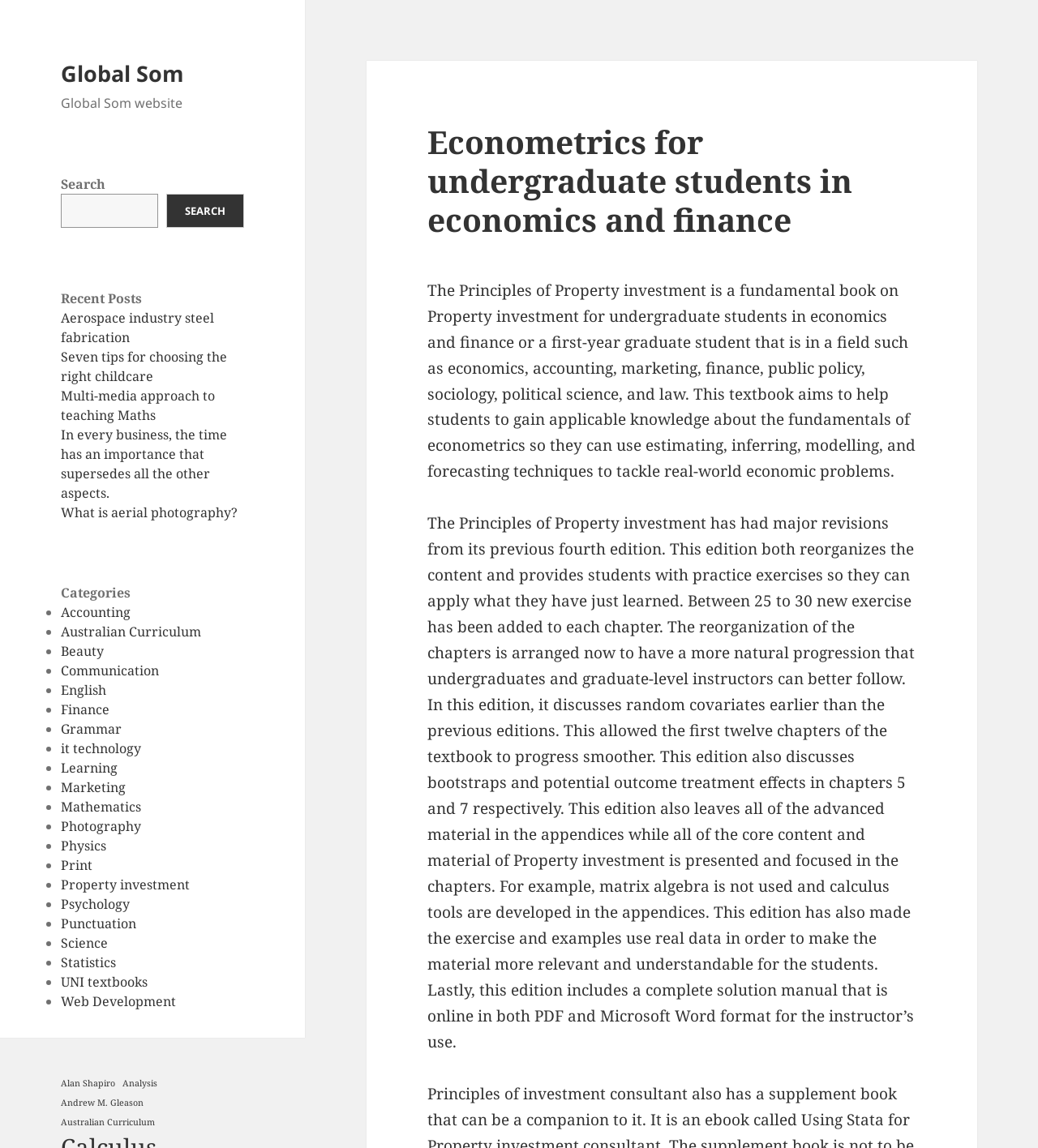Give a detailed overview of the webpage's appearance and contents.

This webpage is about econometrics for undergraduate students in economics and finance, specifically focusing on the book "The Principles of Property investment". At the top, there is a link to "Global Som" and a search bar with a button. Below the search bar, there is a heading "Recent Posts" followed by five links to different articles, including "Aerospace industry steel fabrication" and "What is aerial photography?".

On the left side, there is a list of categories with 24 links, including "Accounting", "Beauty", "Communication", and "Mathematics". Each category is marked with a bullet point.

In the main content area, there is a heading "Econometrics for undergraduate students in economics and finance" followed by a long paragraph describing the book "The Principles of Property investment". The paragraph explains the book's purpose, revisions, and features, including the addition of new exercises, reorganization of chapters, and use of real data in examples.

At the bottom, there are three links to authors' names, including "Alan Shapiro" and "Andrew M. Gleason", and a link to "Australian Curriculum" with a description of the book.